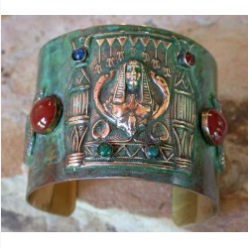Please answer the following question using a single word or phrase: 
What is the cultural heritage reflected in the bracelet's design?

Egyptian